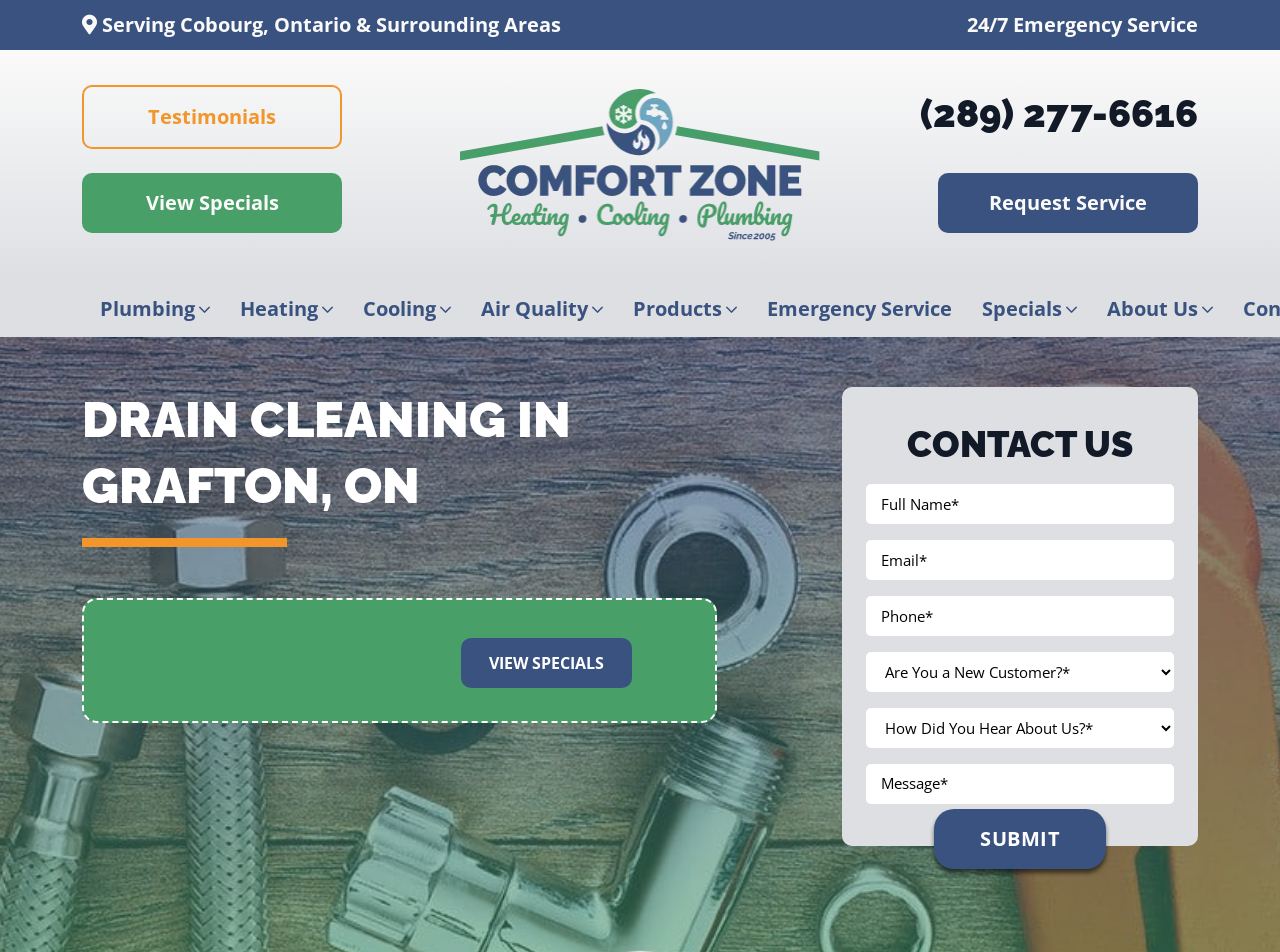Determine the bounding box coordinates of the UI element that matches the following description: "name="your-name" placeholder="Full Name*"". The coordinates should be four float numbers between 0 and 1 in the format [left, top, right, bottom].

[0.677, 0.508, 0.917, 0.55]